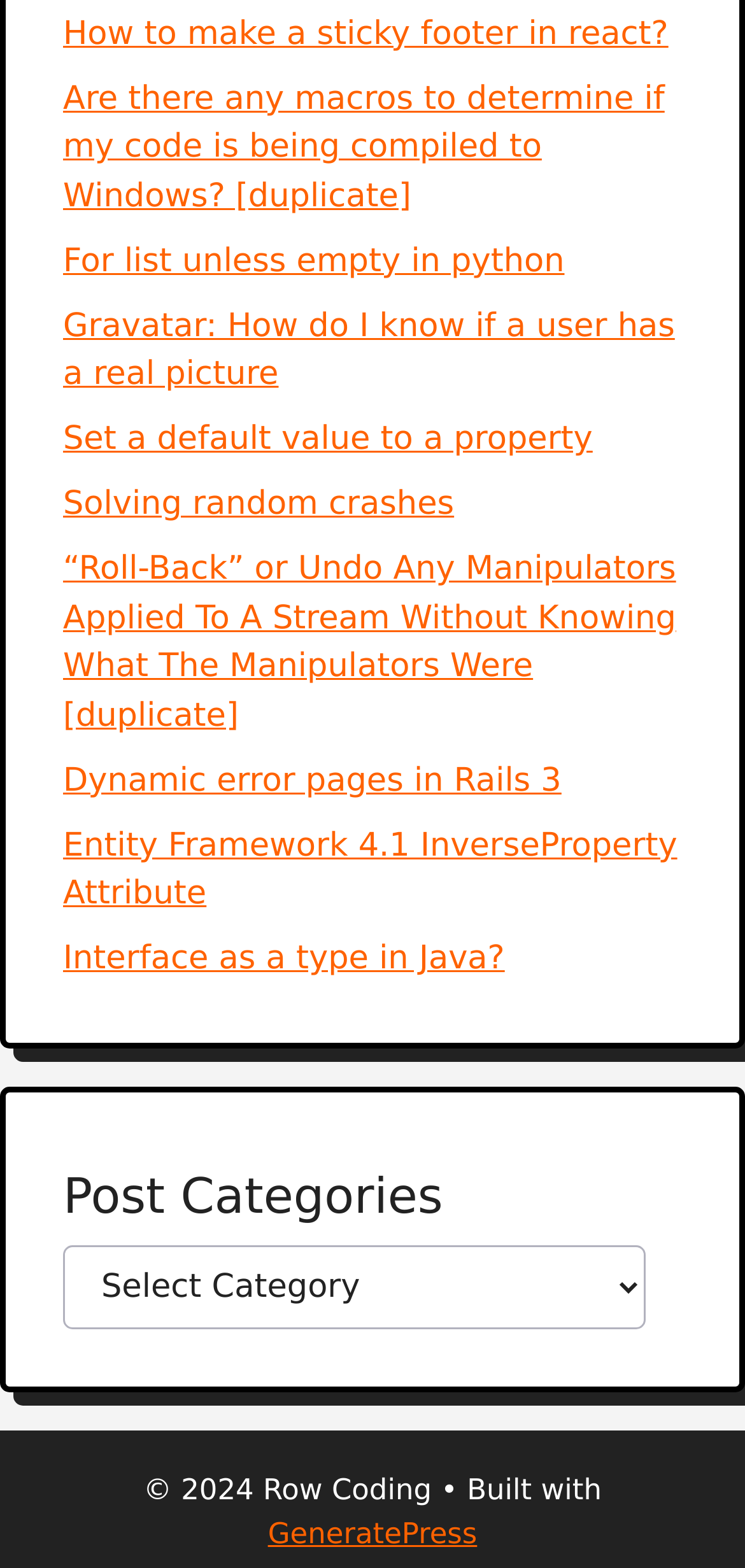Can you specify the bounding box coordinates of the area that needs to be clicked to fulfill the following instruction: "Click on 'How to make a sticky footer in react?'"?

[0.085, 0.01, 0.897, 0.034]